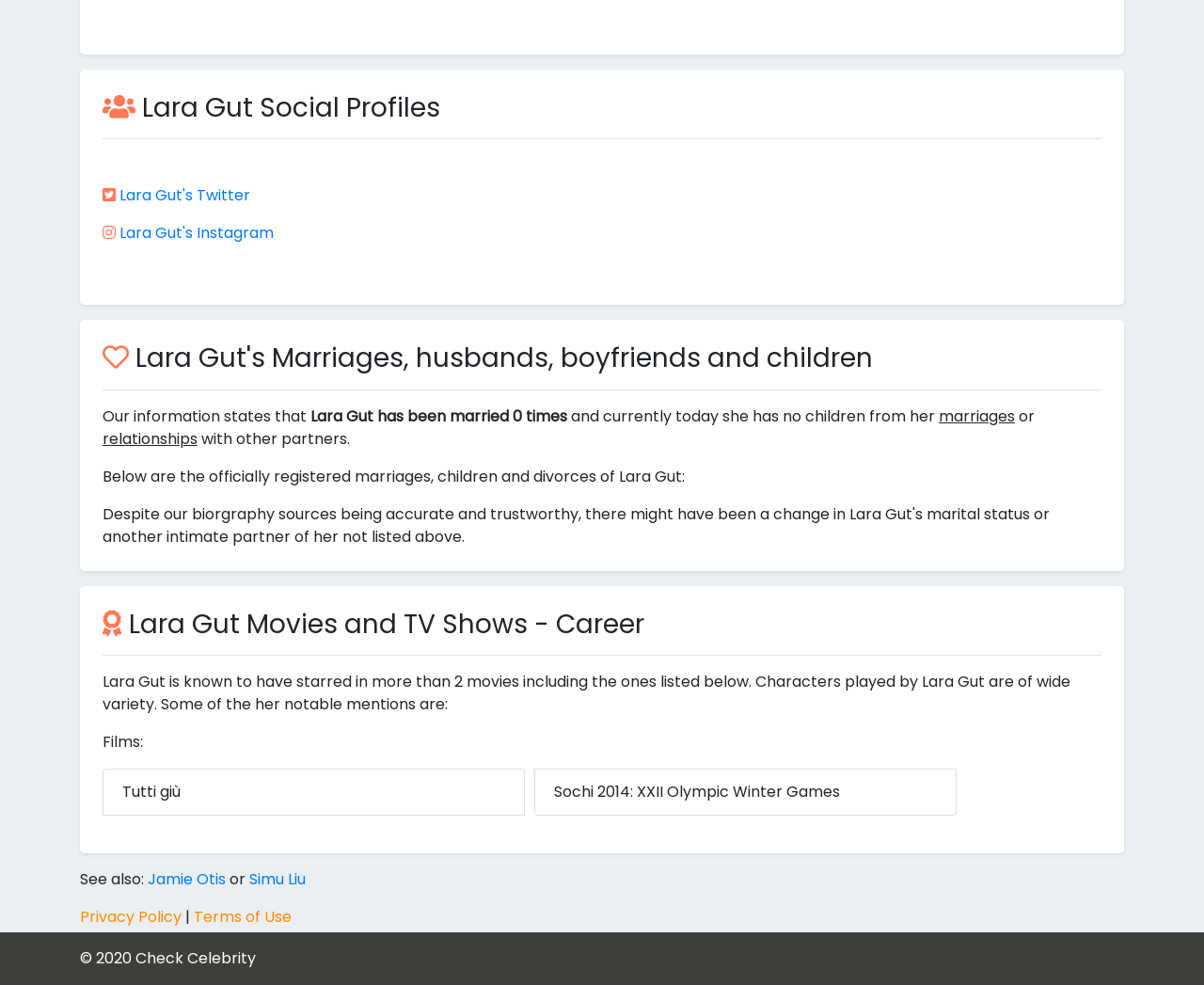How many times has Lara Gut been married?
Answer the question with a thorough and detailed explanation.

According to the webpage, under the heading 'Lara Gut's Marriages, husbands, boyfriends and children', it is stated that 'Lara Gut has been married 0 times'.